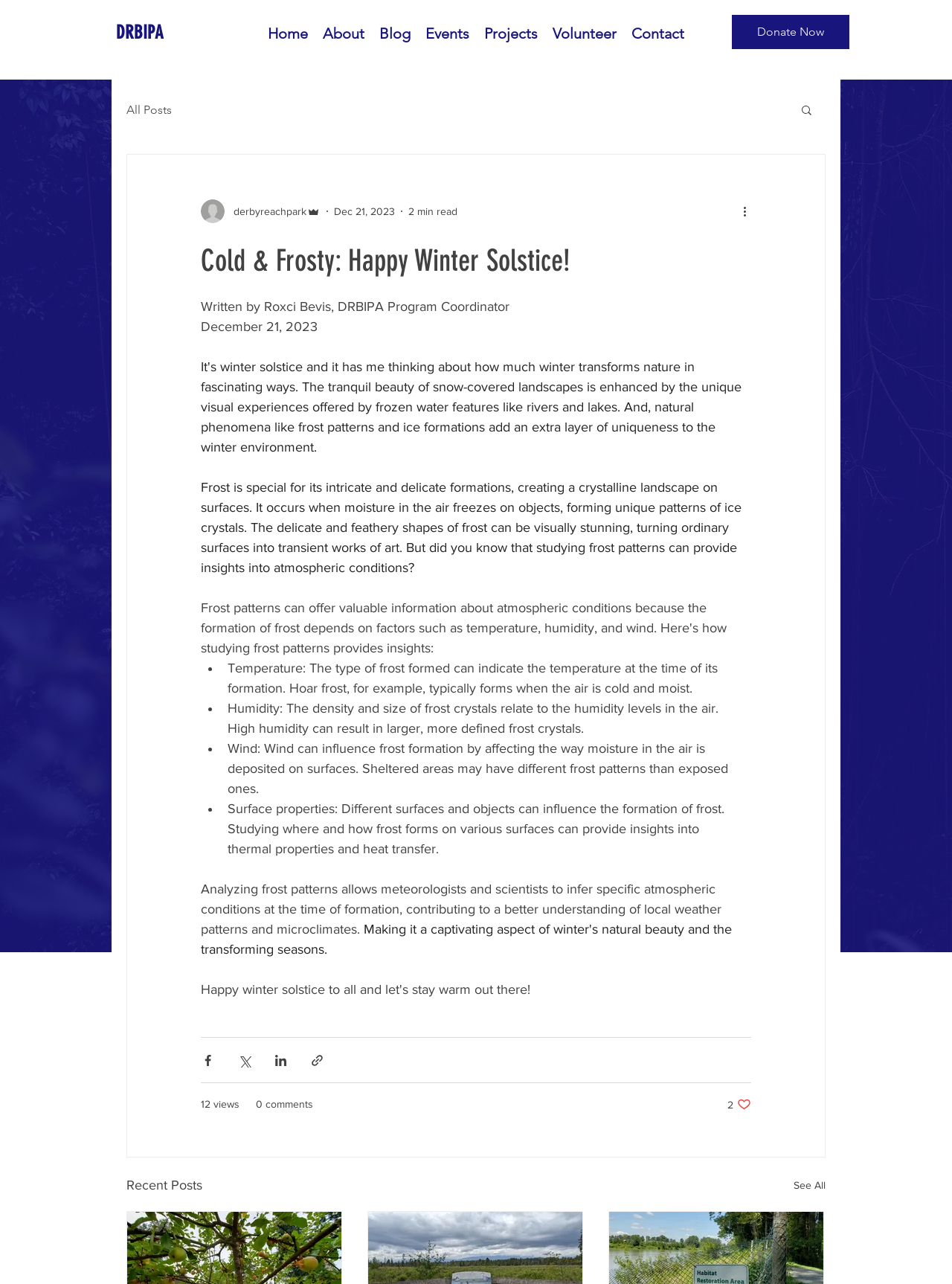Please specify the bounding box coordinates of the region to click in order to perform the following instruction: "Read more about the current blog post".

[0.778, 0.158, 0.797, 0.171]